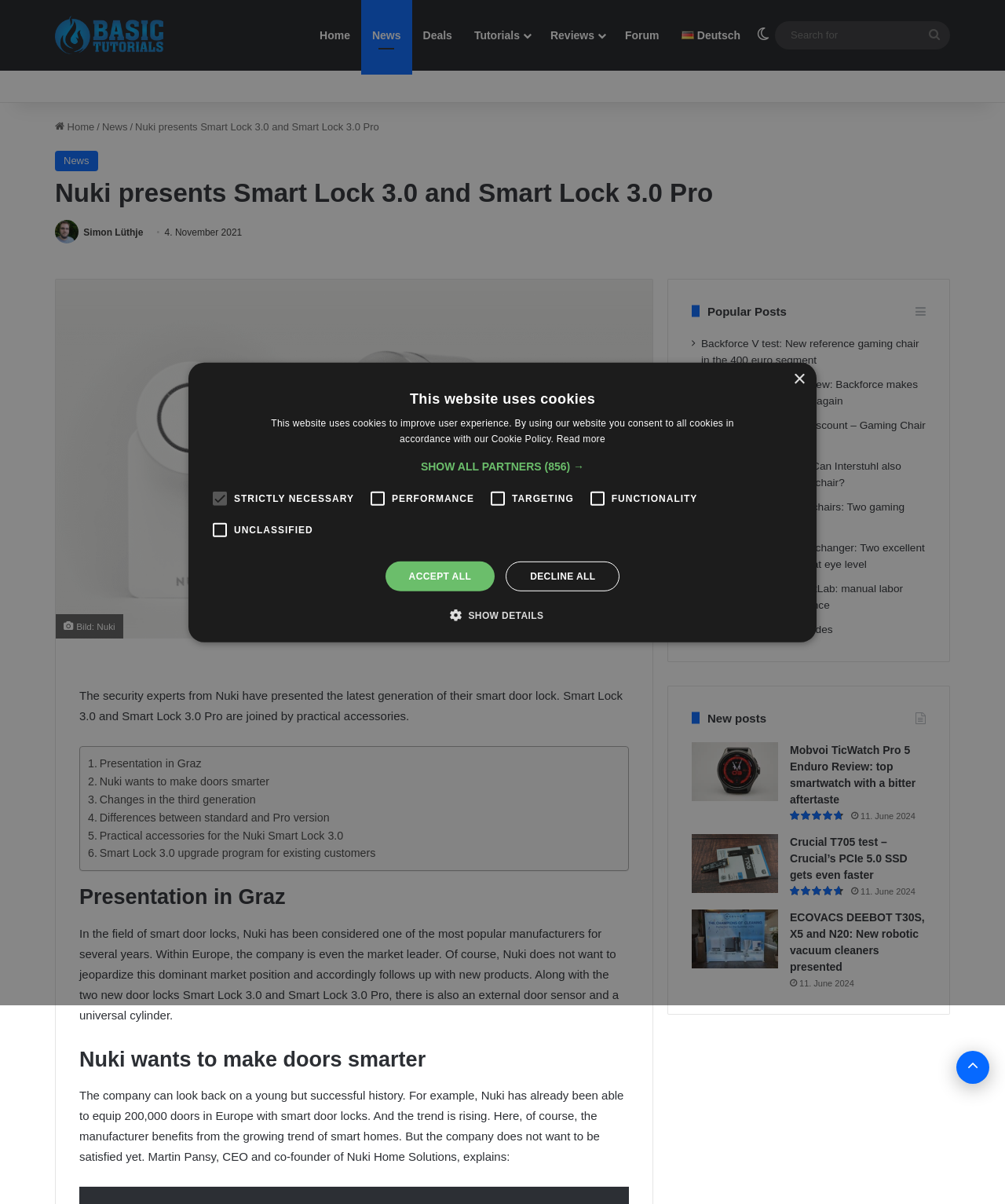Locate the coordinates of the bounding box for the clickable region that fulfills this instruction: "Click on the 'Basic Tutorials' link".

[0.055, 0.013, 0.165, 0.046]